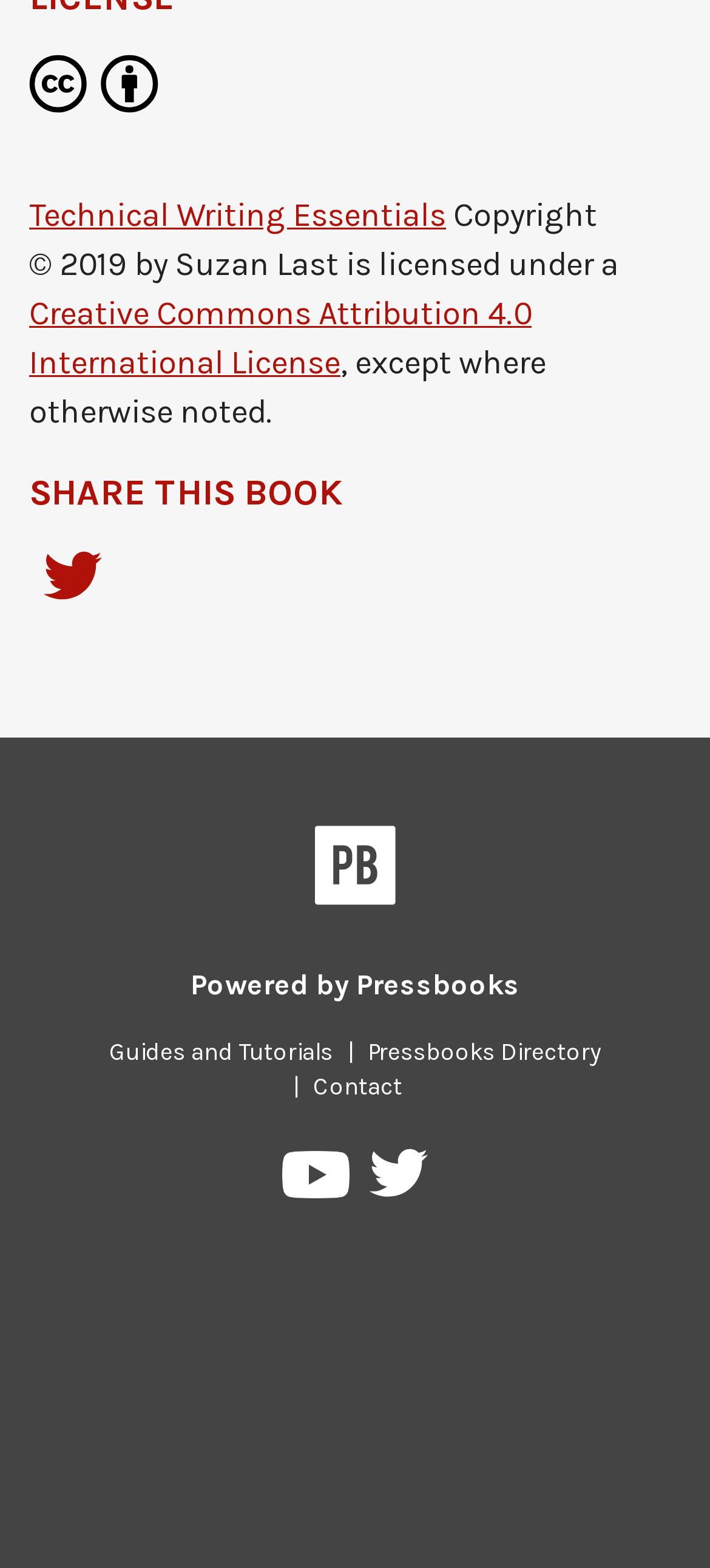Respond to the following question using a concise word or phrase: 
Who is the copyright holder?

Suzan Last